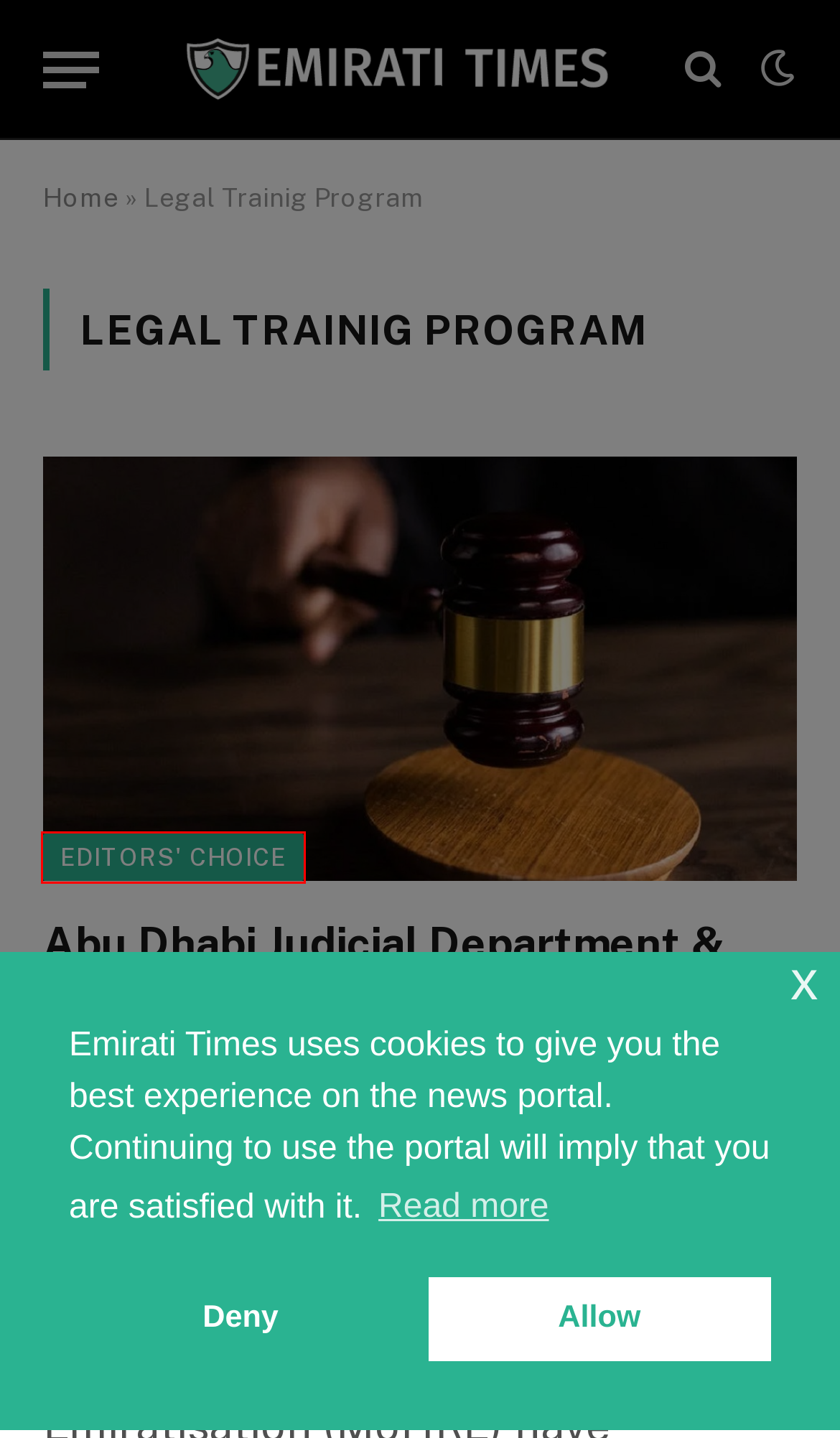Please examine the screenshot provided, which contains a red bounding box around a UI element. Select the webpage description that most accurately describes the new page displayed after clicking the highlighted element. Here are the candidates:
A. Abu Dhabi Judicial Department launches legal training program | Emirati Times
B. Editors' Choice - Emirati Times
C. 4 Jurassic fossils shed light on ear & teeth evolution - Emirati Times
D. Emirati Times - Latest and Credible Updates from the Gulf Region
E. Abu Dhabi's EAD records emirate's 1st green turtle nest - Emirati Times
F. News Desk, Author at Emirati Times
G. Privacy & Cookies Policy - Emirati Times
H. Don't Miss It - Emirati Times

B